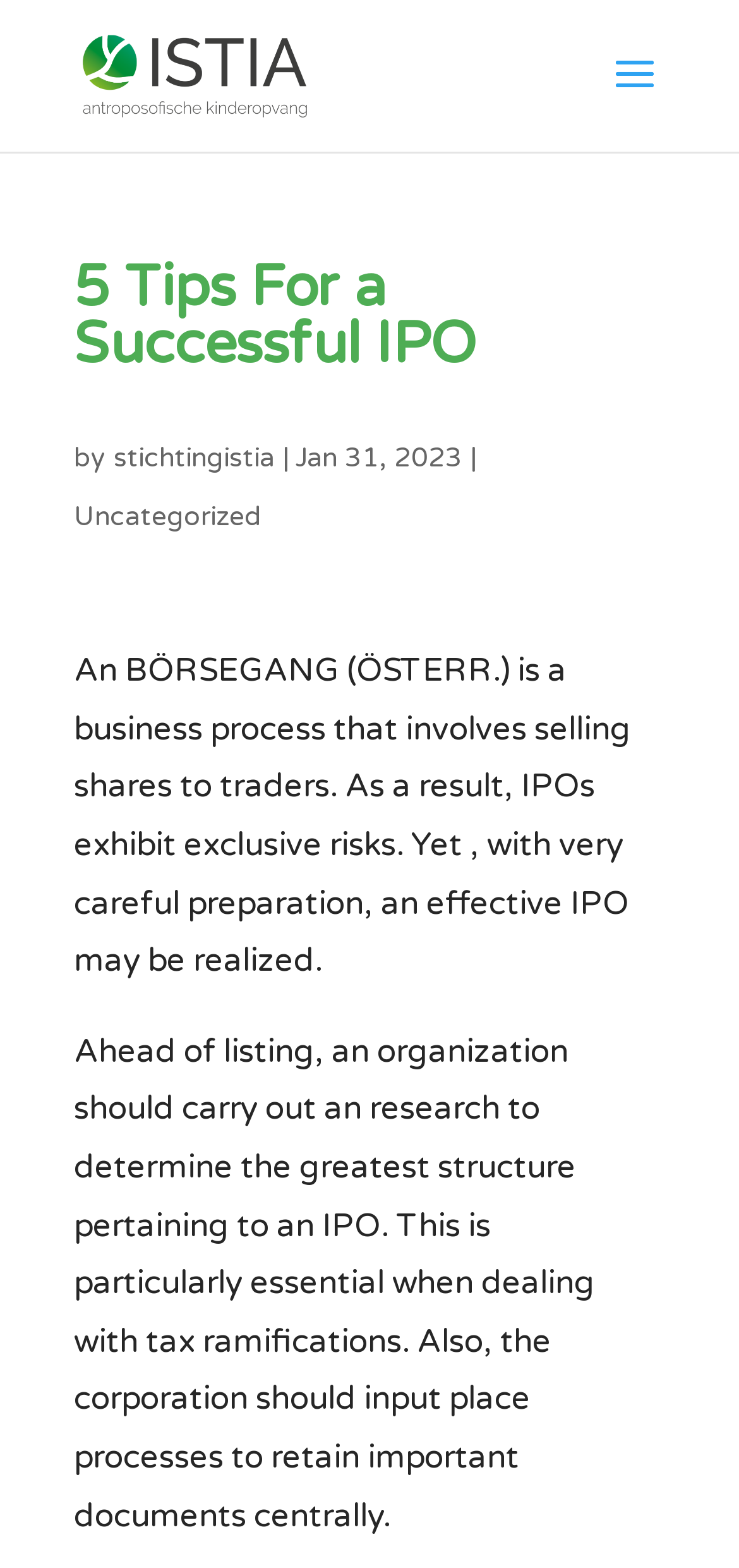For the following element description, predict the bounding box coordinates in the format (top-left x, top-left y, bottom-right x, bottom-right y). All values should be floating point numbers between 0 and 1. Description: Uncategorized

[0.1, 0.319, 0.354, 0.339]